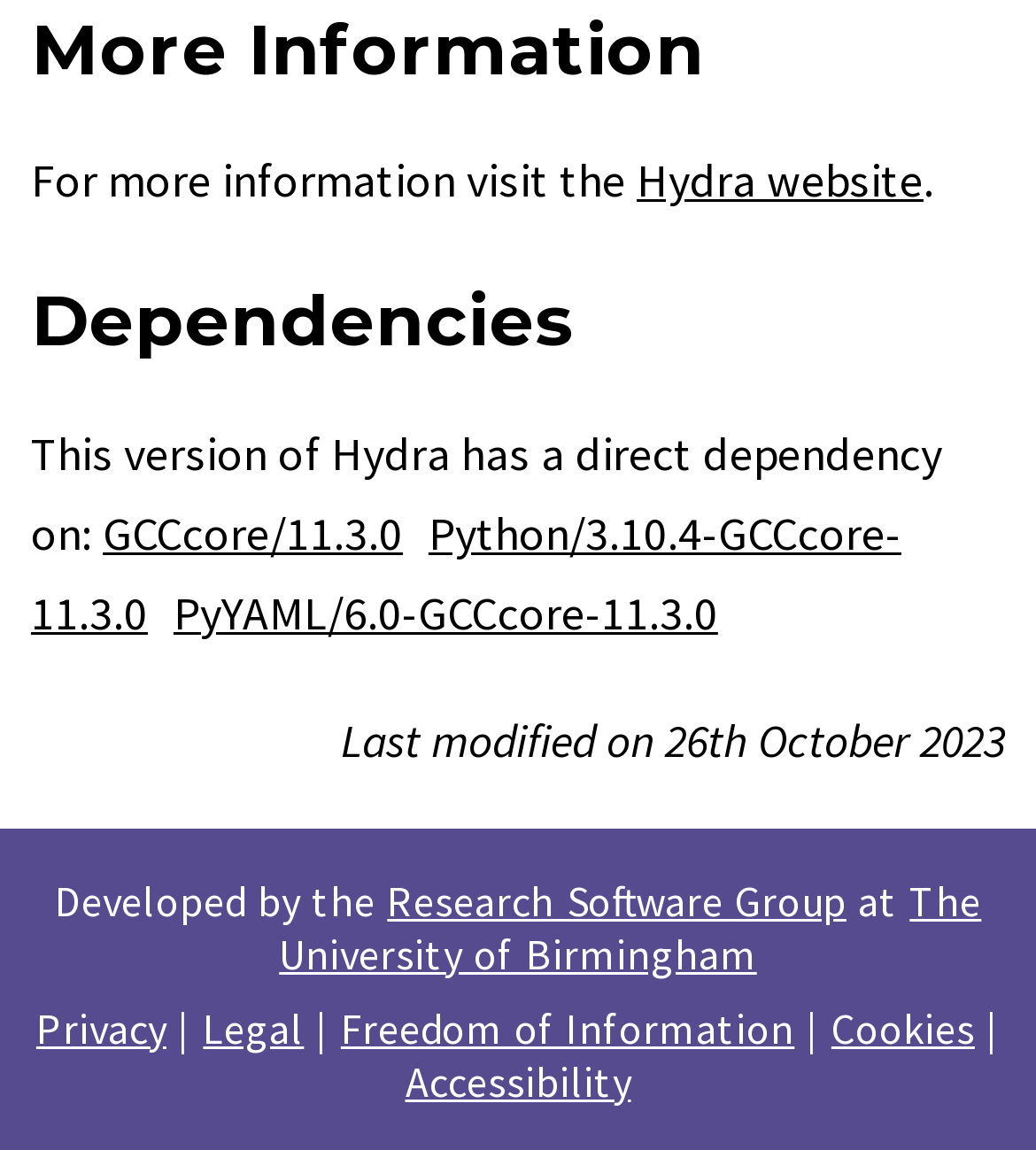Answer briefly with one word or phrase:
What are the dependencies of this version of Hydra?

GCCcore/11.3.0, Python/3.10.4-GCCcore-11.3.0, PyYAML/6.0-GCCcore-11.3.0